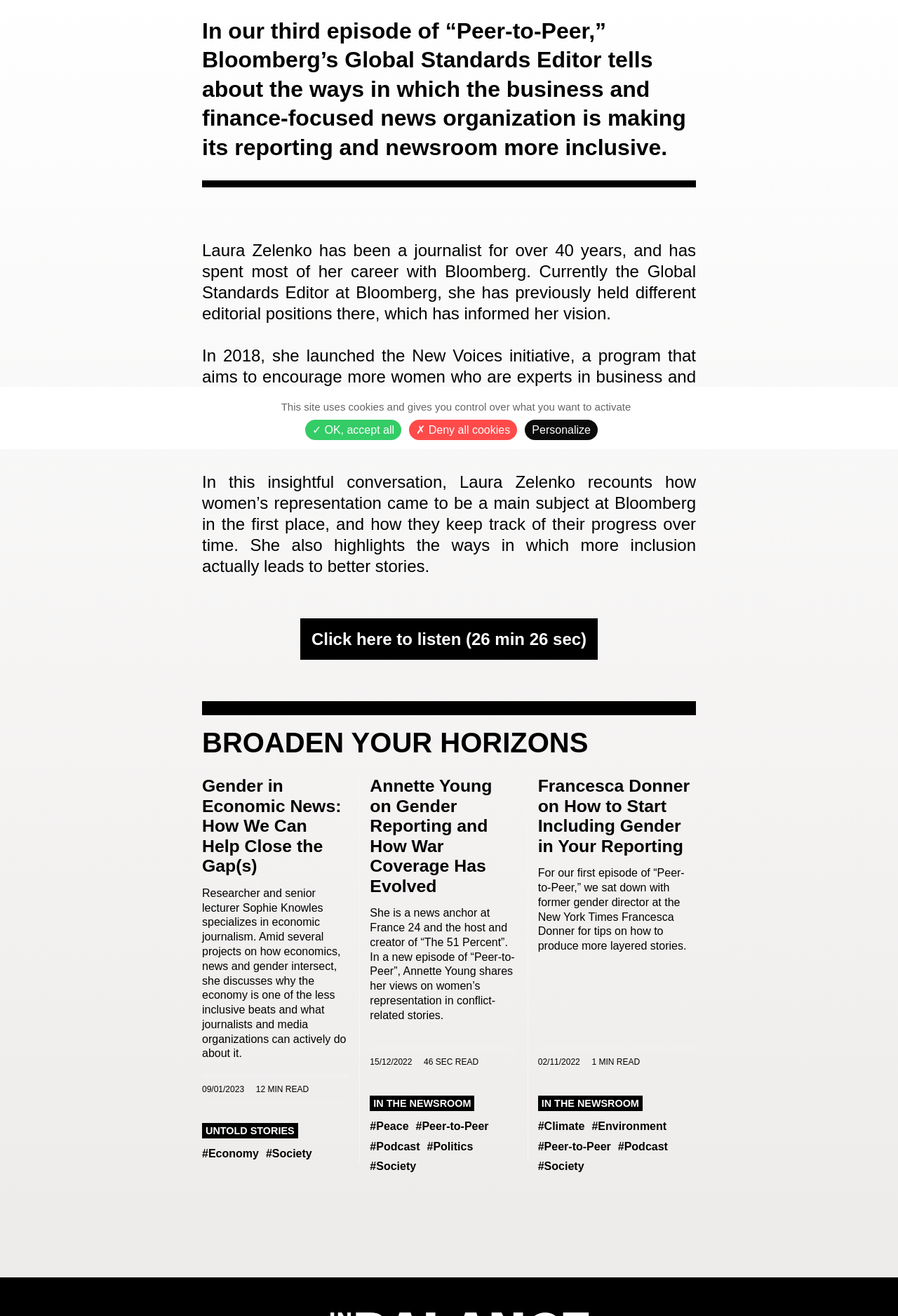Provide the bounding box for the UI element matching this description: "上海龙凤419是哪里的".

None